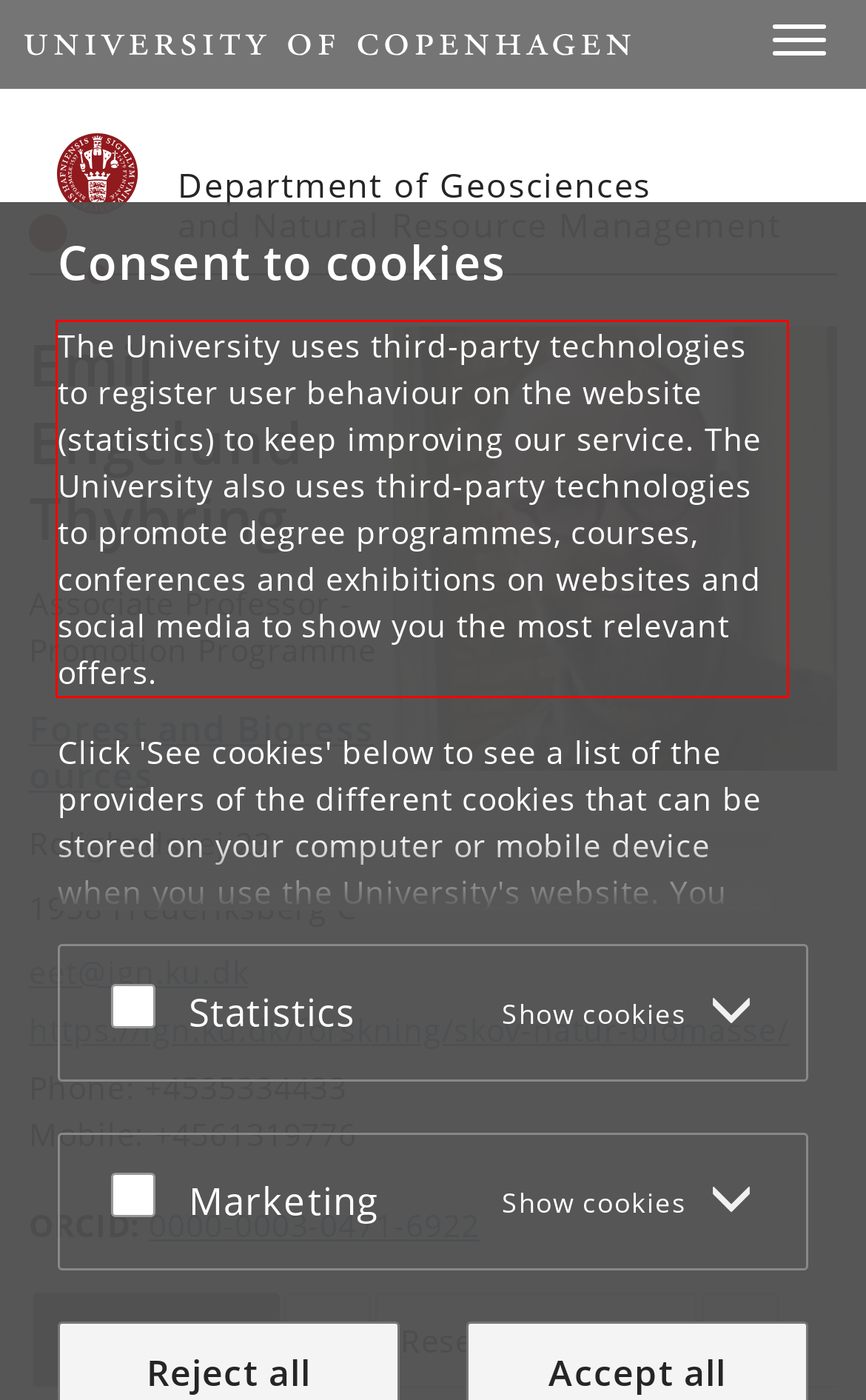Observe the screenshot of the webpage that includes a red rectangle bounding box. Conduct OCR on the content inside this red bounding box and generate the text.

The University uses third-party technologies to register user behaviour on the website (statistics) to keep improving our service. The University also uses third-party technologies to promote degree programmes, courses, conferences and exhibitions on websites and social media to show you the most relevant offers.